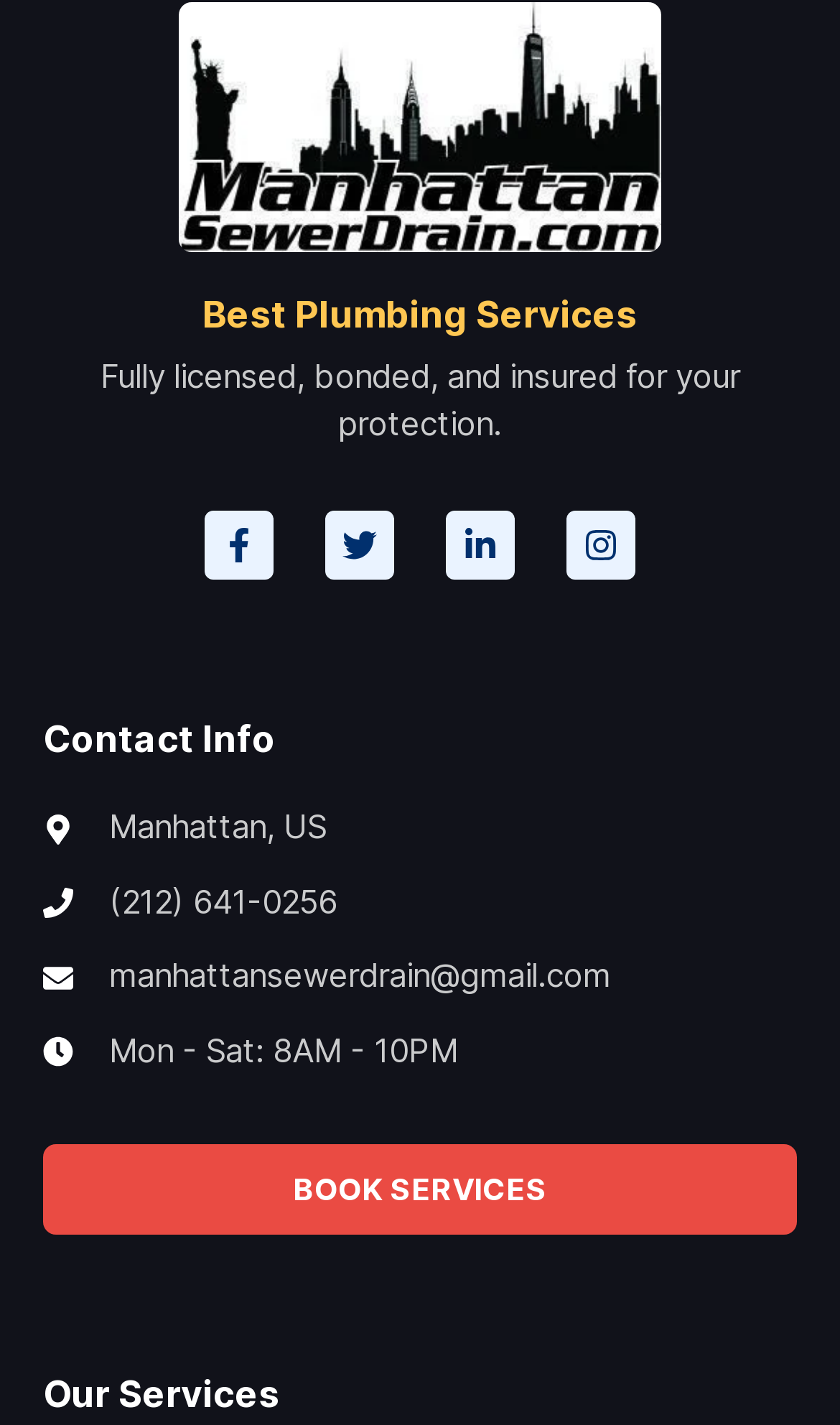Determine the bounding box coordinates of the element that should be clicked to execute the following command: "Book plumbing services online".

[0.051, 0.803, 0.949, 0.867]